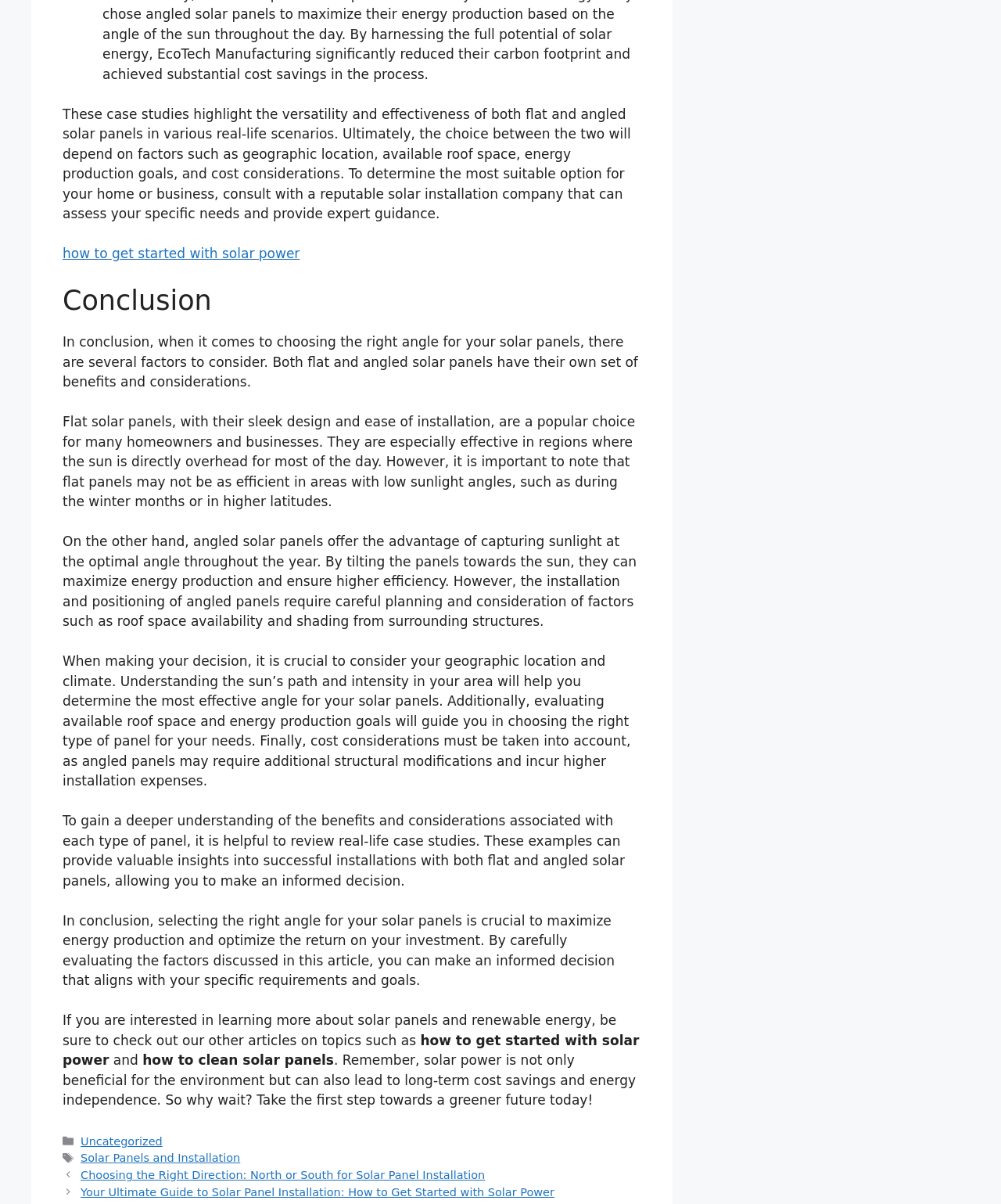What is recommended to consider when choosing the right angle for solar panels?
Using the visual information from the image, give a one-word or short-phrase answer.

Geographic location and climate